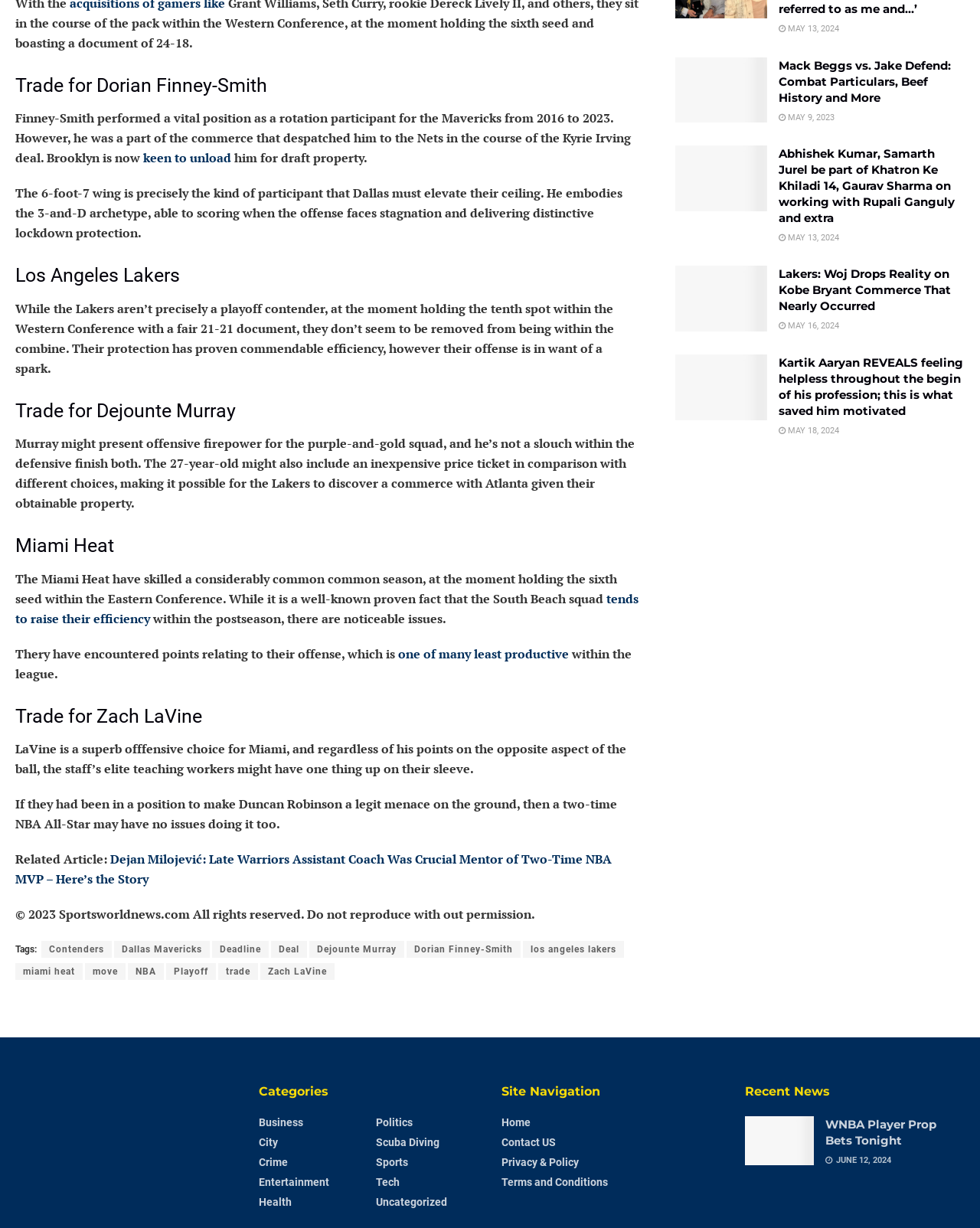Determine the bounding box coordinates of the area to click in order to meet this instruction: "Read the article about Mack Beggs vs. Jake Defend".

[0.794, 0.047, 0.97, 0.085]